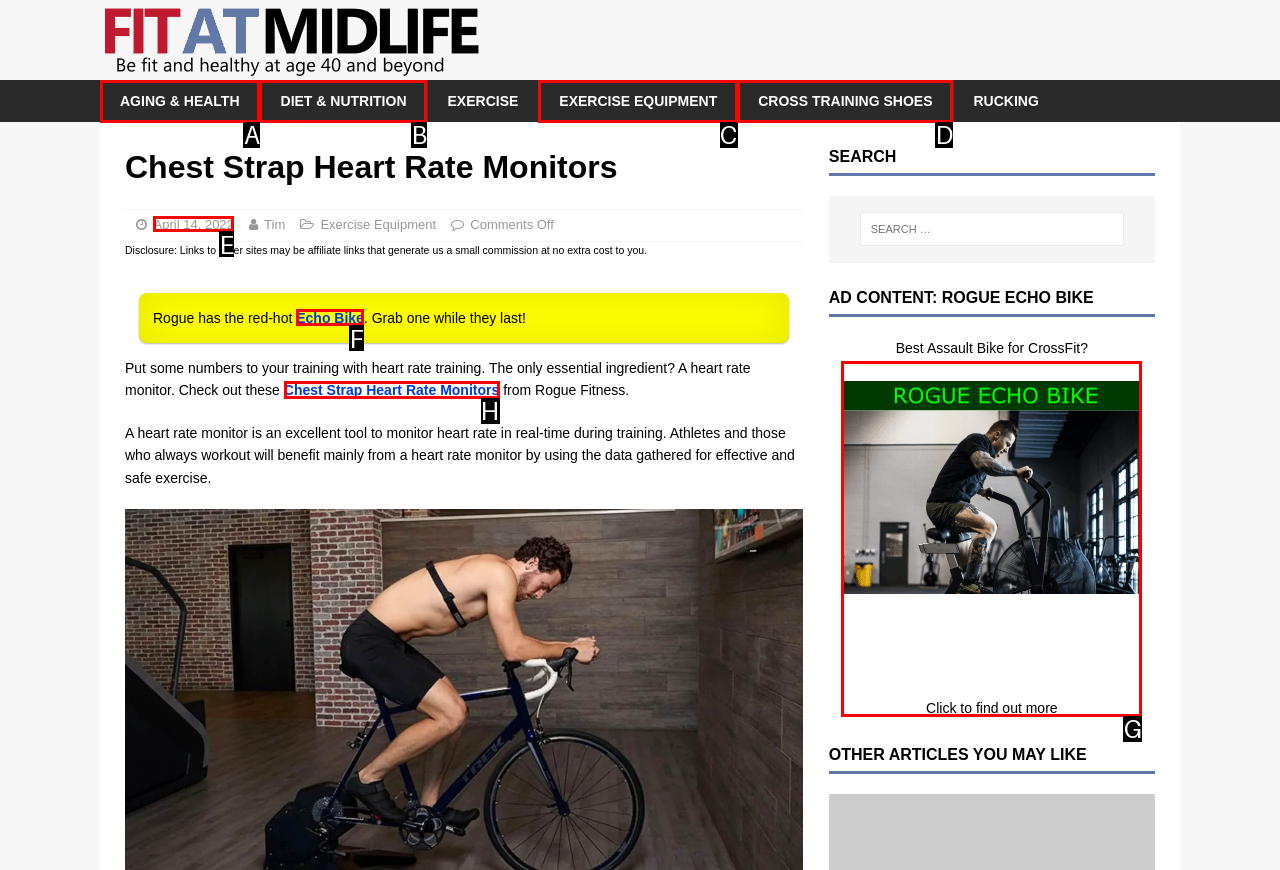Determine which letter corresponds to the UI element to click for this task: Check out the 'Chest Strap Heart Rate Monitors'
Respond with the letter from the available options.

H